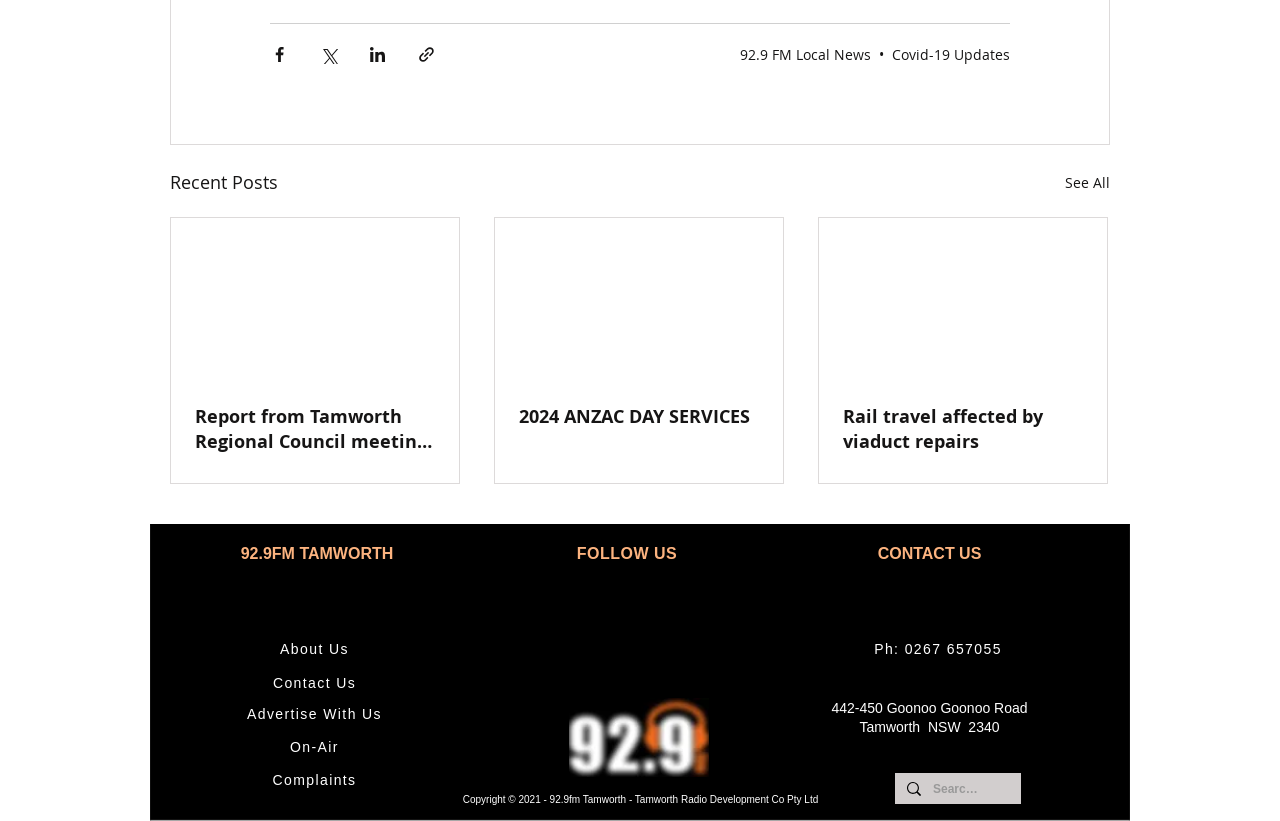Bounding box coordinates are specified in the format (top-left x, top-left y, bottom-right x, bottom-right y). All values are floating point numbers bounded between 0 and 1. Please provide the bounding box coordinate of the region this sentence describes: aria-label="Search..." name="q" placeholder="Search..."

[0.729, 0.942, 0.765, 0.981]